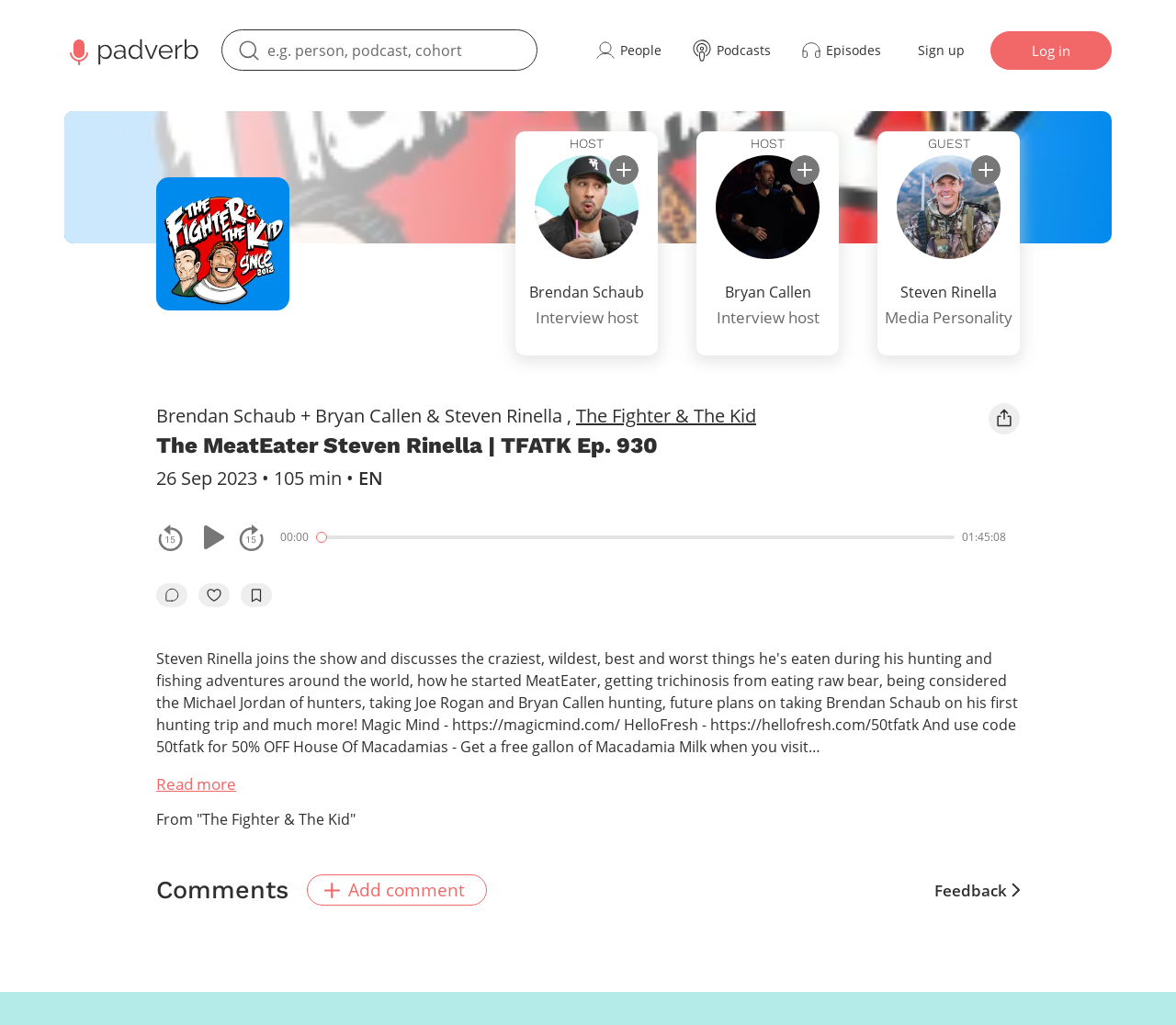What is the name of the guest?
Provide a comprehensive and detailed answer to the question.

I found the answer by looking at the link 'GUEST Steven Rinella subscribe Steven Rinella Media Personality' which suggests that Steven Rinella is the guest.